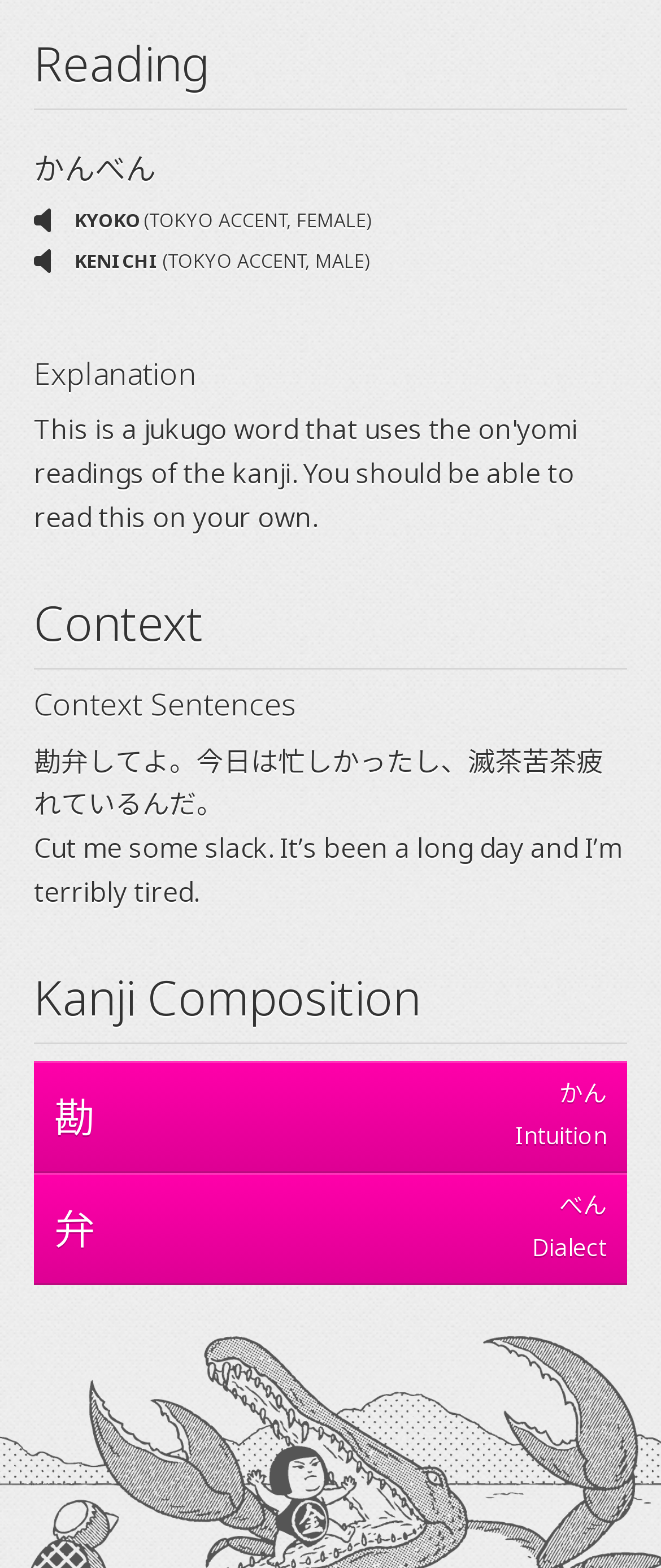Determine the bounding box coordinates for the UI element matching this description: "Context".

[0.051, 0.376, 0.949, 0.426]